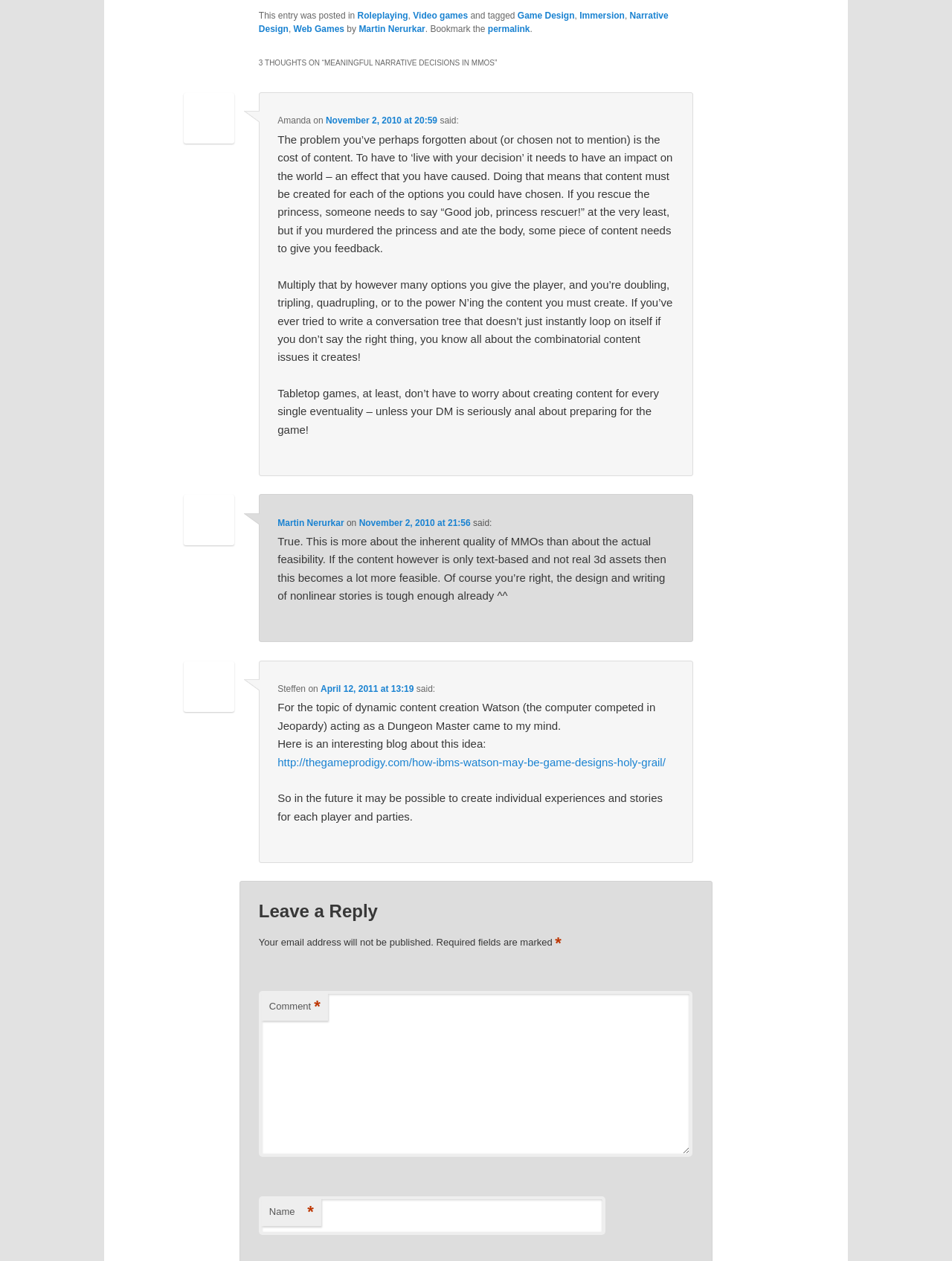What is the topic of discussion in the comments section?
Please look at the screenshot and answer in one word or a short phrase.

Meaningful narrative decisions in MMOS